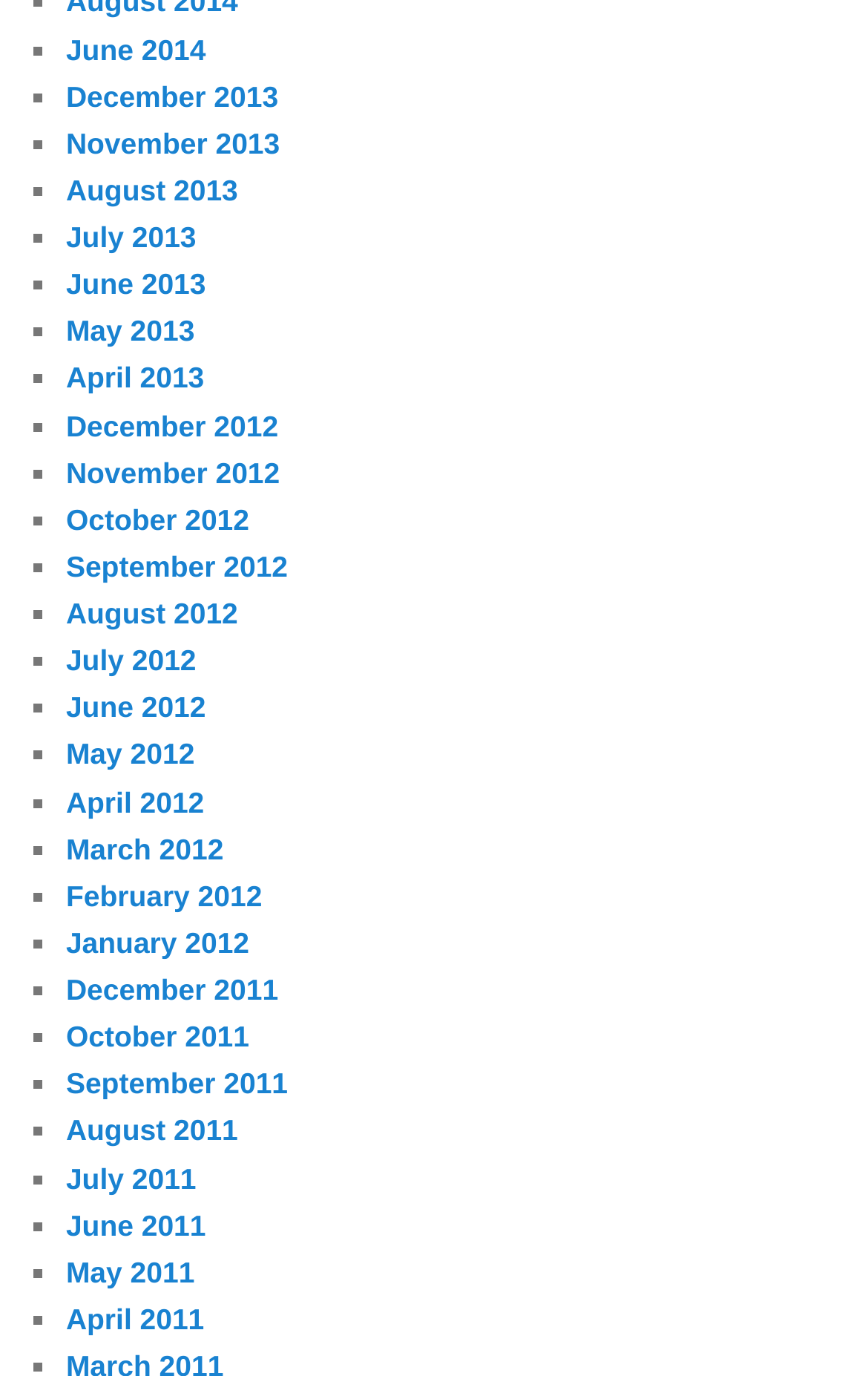Please give the bounding box coordinates of the area that should be clicked to fulfill the following instruction: "View June 2014". The coordinates should be in the format of four float numbers from 0 to 1, i.e., [left, top, right, bottom].

[0.076, 0.024, 0.237, 0.048]